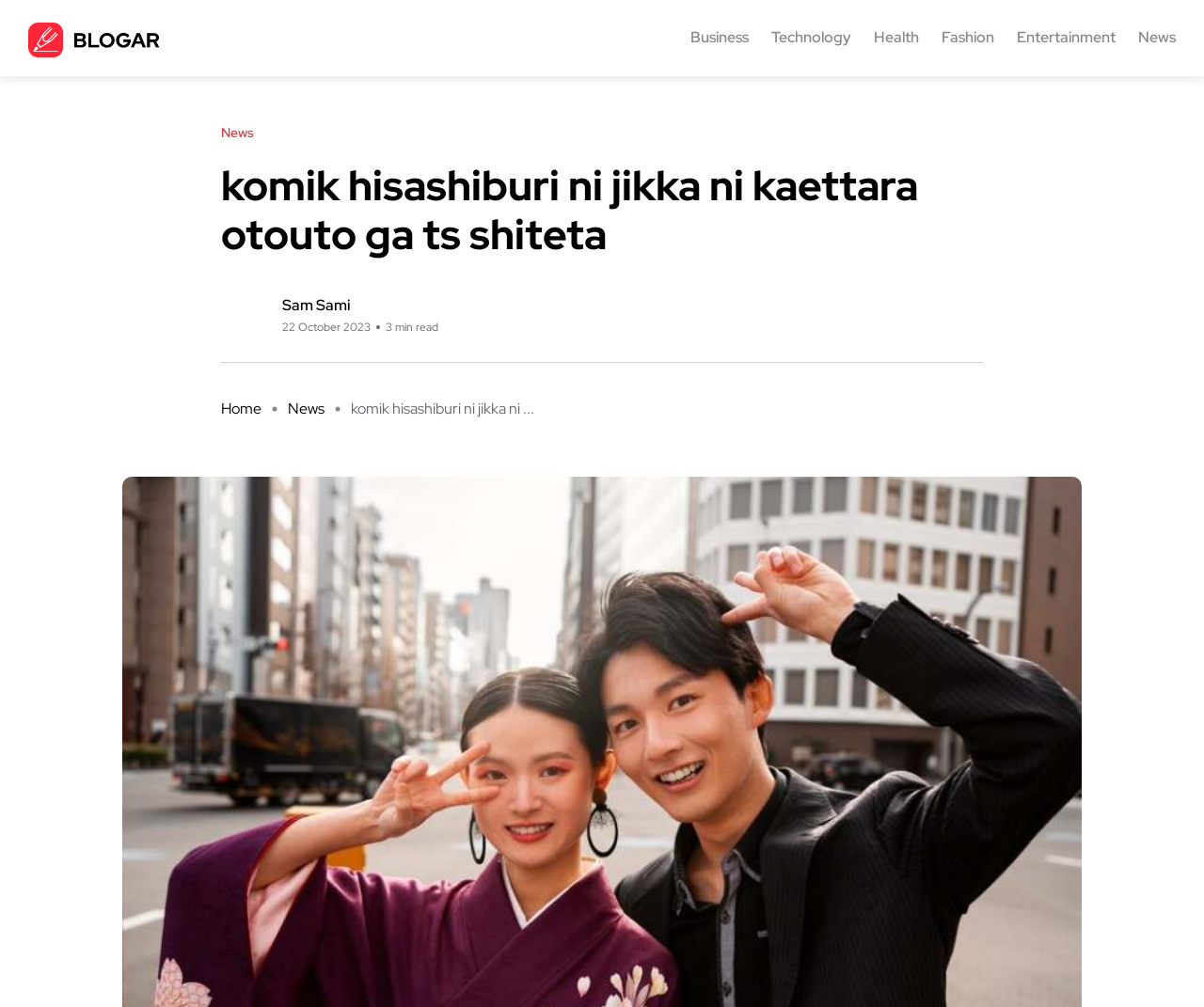From the given element description: "News", find the bounding box for the UI element. Provide the coordinates as four float numbers between 0 and 1, in the order [left, top, right, bottom].

[0.239, 0.396, 0.27, 0.416]